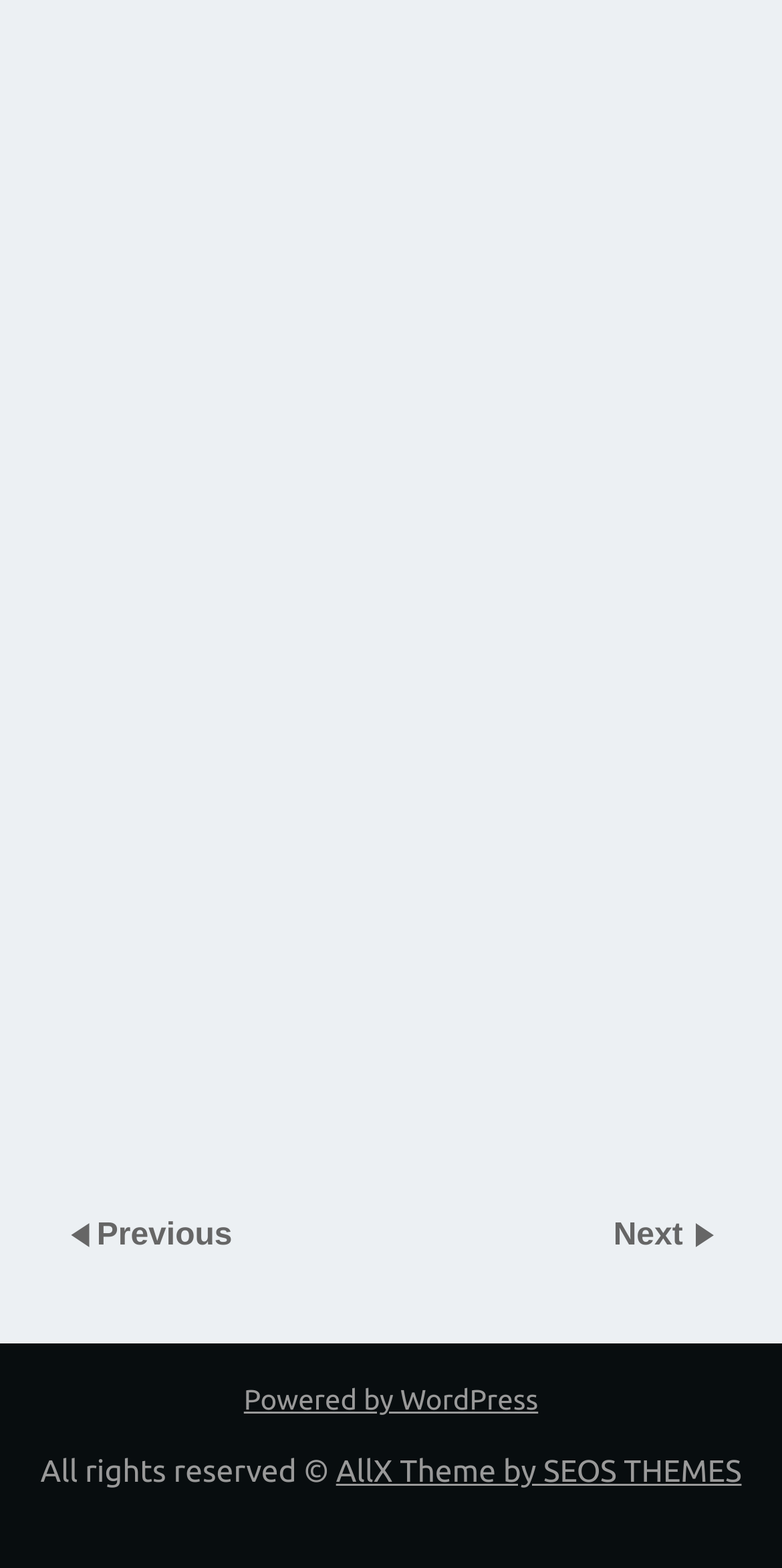What is the name of the theme used by the website?
Please look at the screenshot and answer in one word or a short phrase.

AllX Theme